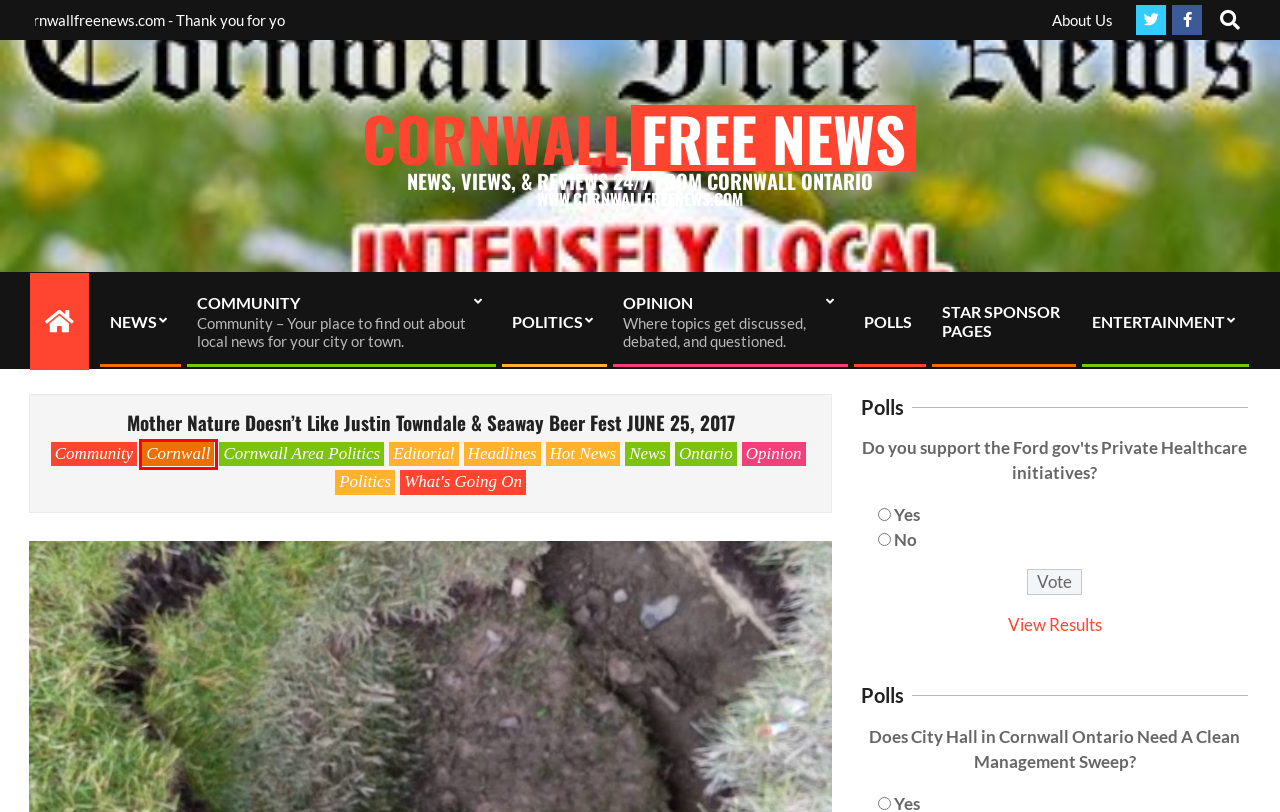You have a screenshot of a webpage with a red bounding box highlighting a UI element. Your task is to select the best webpage description that corresponds to the new webpage after clicking the element. Here are the descriptions:
A. The Cornwall Free News – News, Views, & Reviews 24/7 from Cornwall Ontario
B. News – The Cornwall Free News
C. Community – The Cornwall Free News
D. Cornwall – The Cornwall Free News
E. Politics – The Cornwall Free News
F. Ontario – The Cornwall Free News
G. Hot News – The Cornwall Free News
H. Headlines – The Cornwall Free News

D